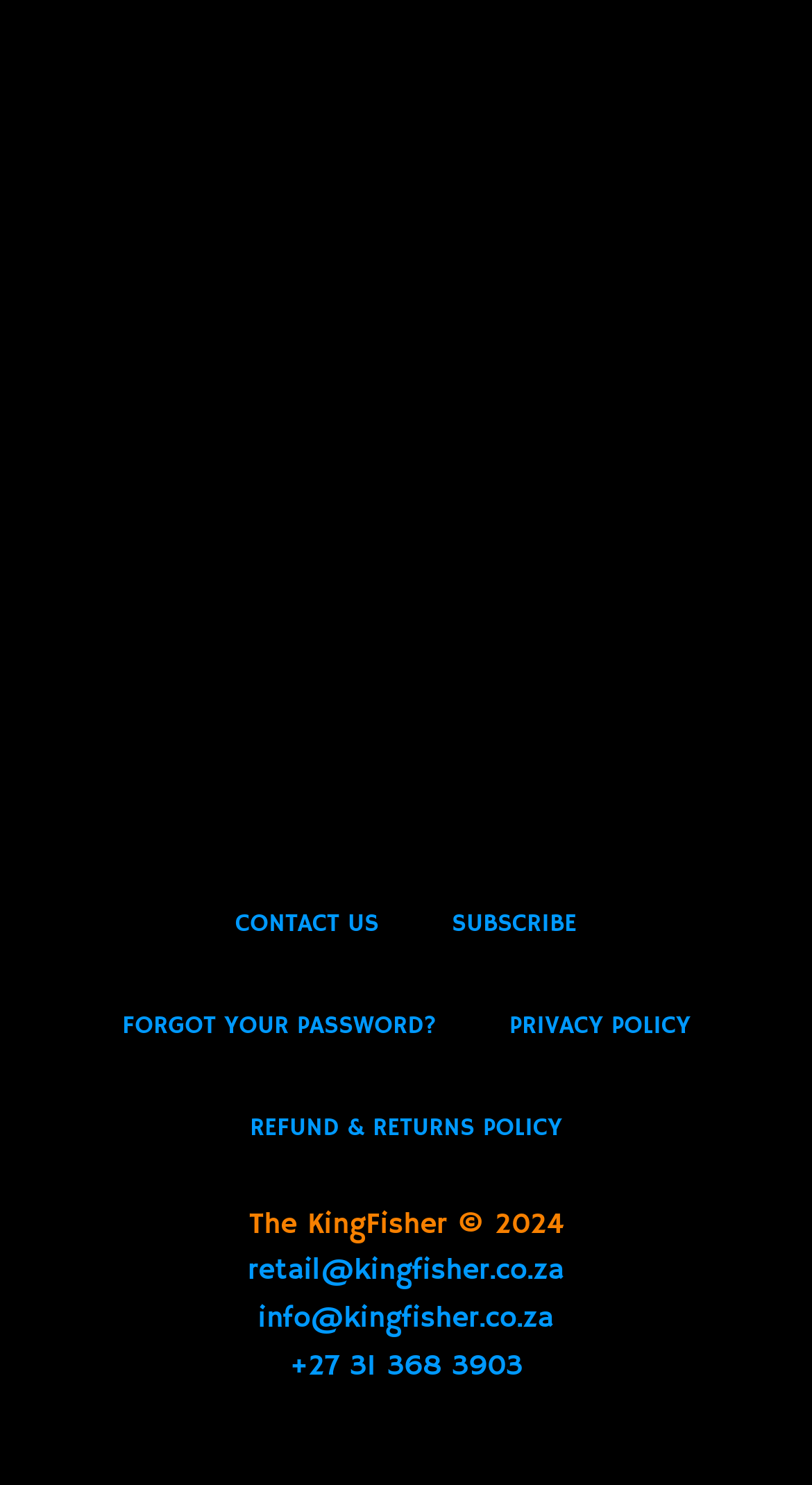Please locate the bounding box coordinates of the element that should be clicked to achieve the given instruction: "Contact us".

[0.251, 0.587, 0.505, 0.656]